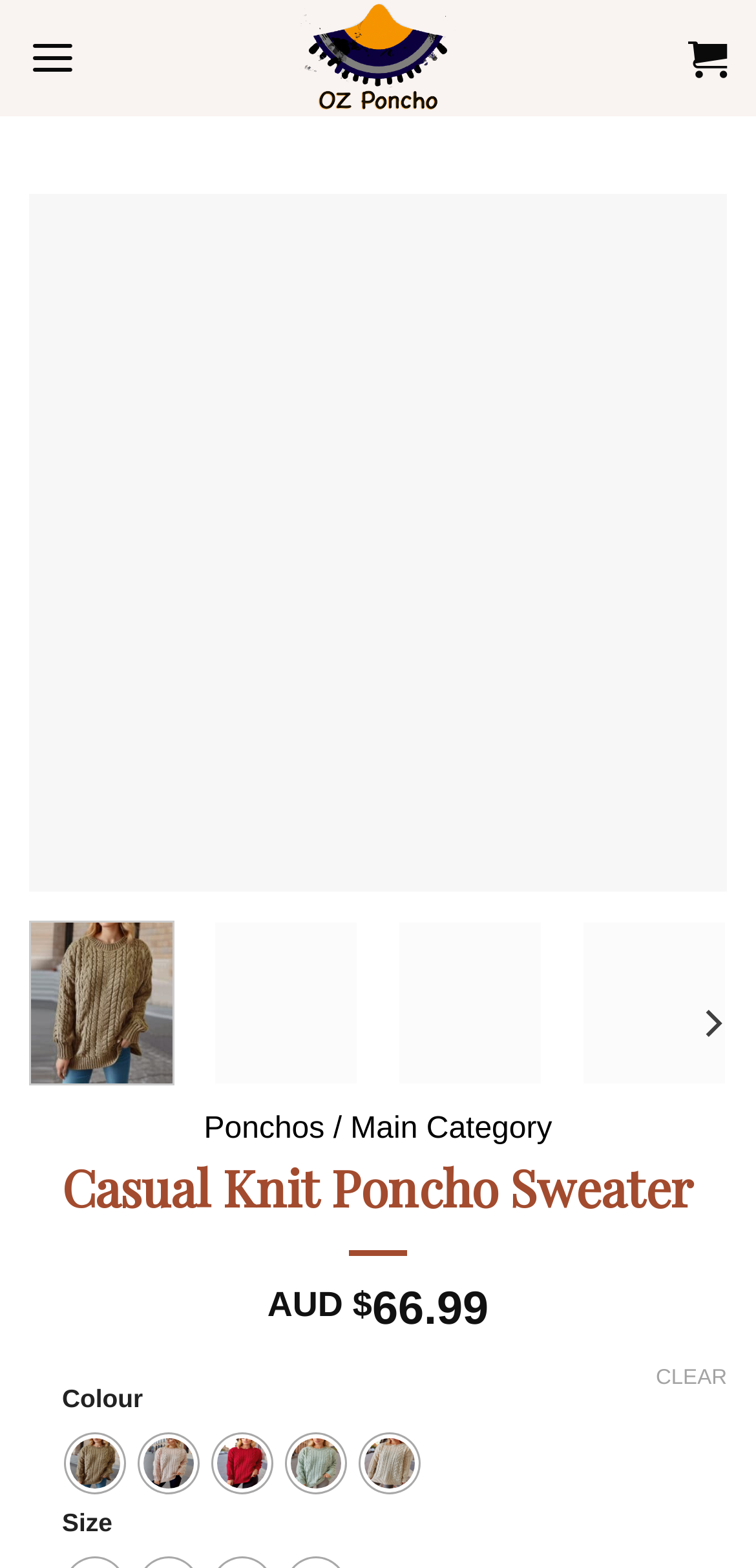Predict the bounding box coordinates for the UI element described as: "title="OZ Poncho"". The coordinates should be four float numbers between 0 and 1, presented as [left, top, right, bottom].

[0.269, 0.0, 0.731, 0.074]